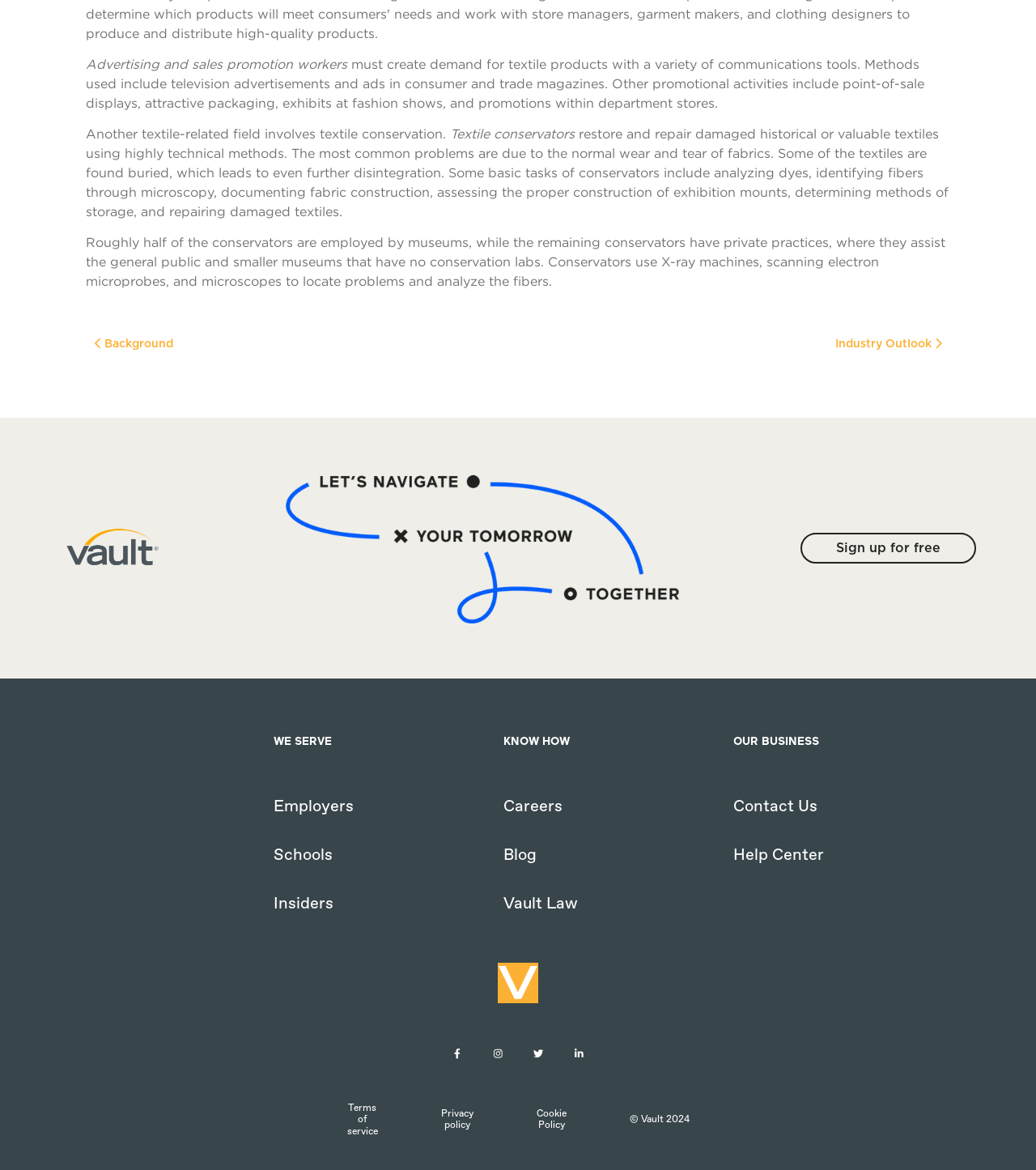Given the webpage screenshot, identify the bounding box of the UI element that matches this description: "Vault Law".

[0.478, 0.766, 0.703, 0.78]